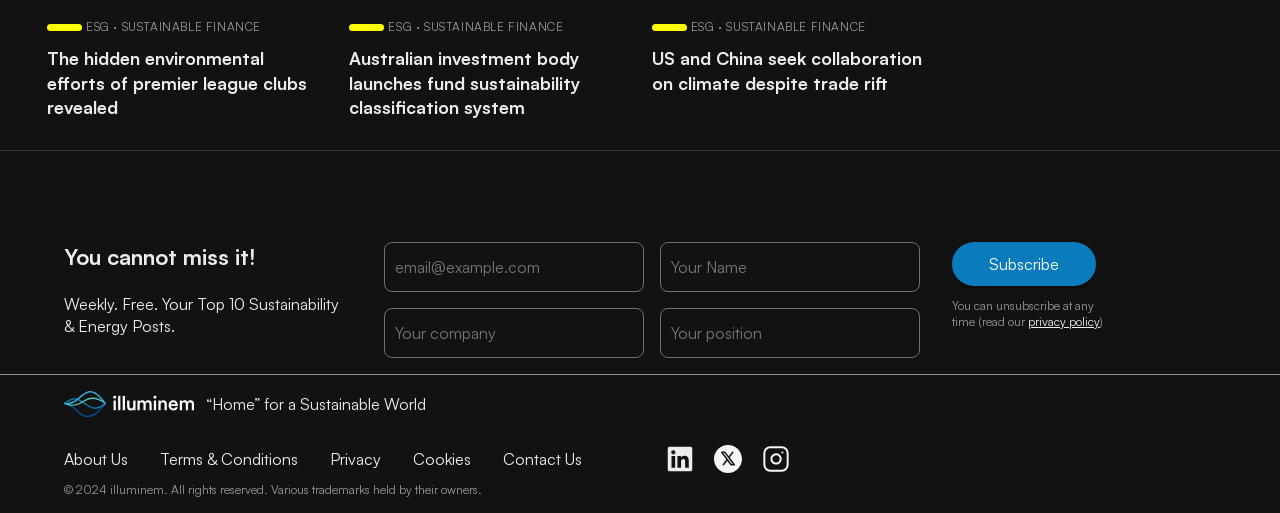Identify the bounding box coordinates of the section to be clicked to complete the task described by the following instruction: "Enter your email address". The coordinates should be four float numbers between 0 and 1, formatted as [left, top, right, bottom].

[0.3, 0.472, 0.503, 0.569]